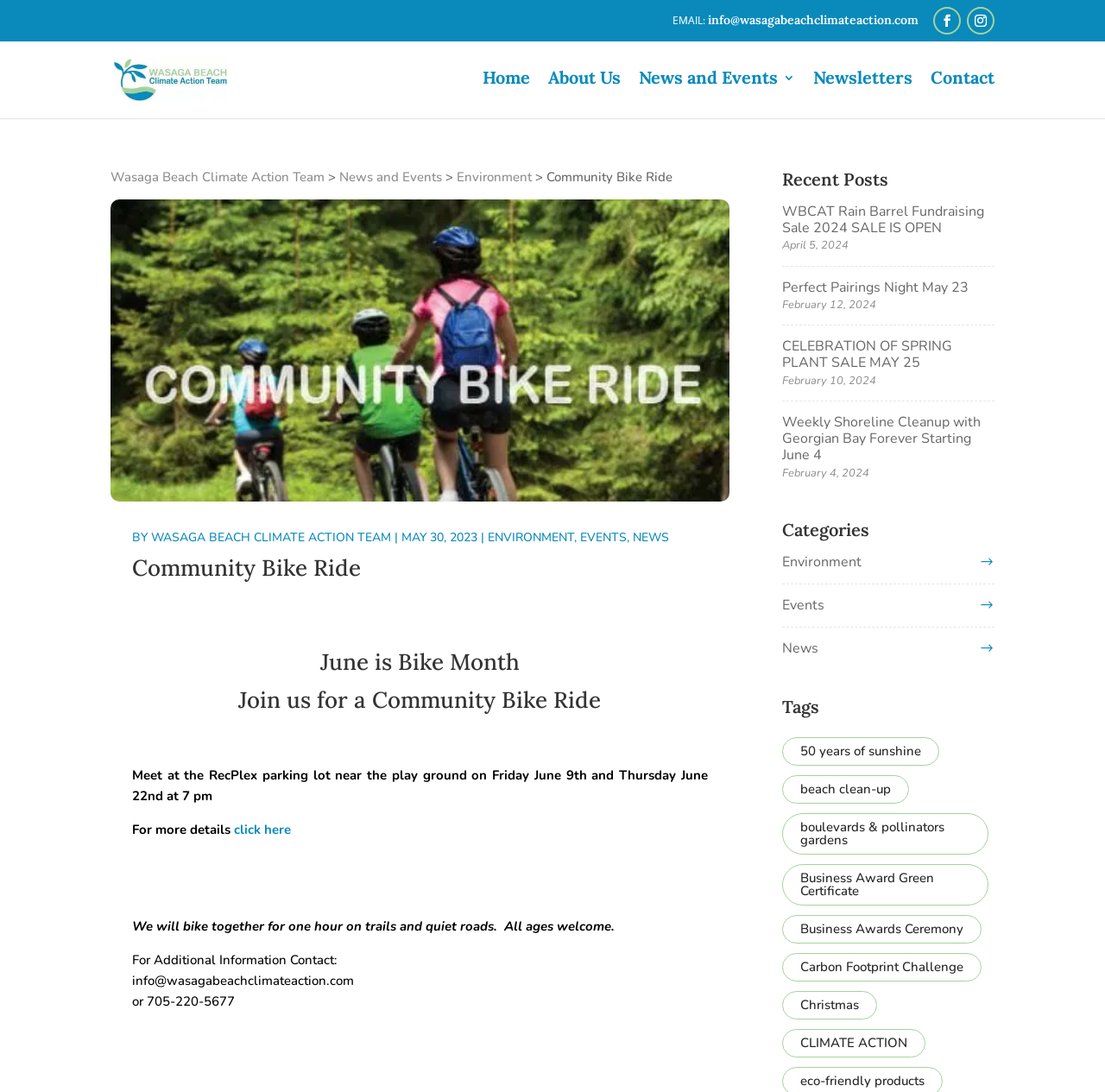Determine the bounding box for the described UI element: "50 years of sunshine".

[0.707, 0.675, 0.85, 0.702]